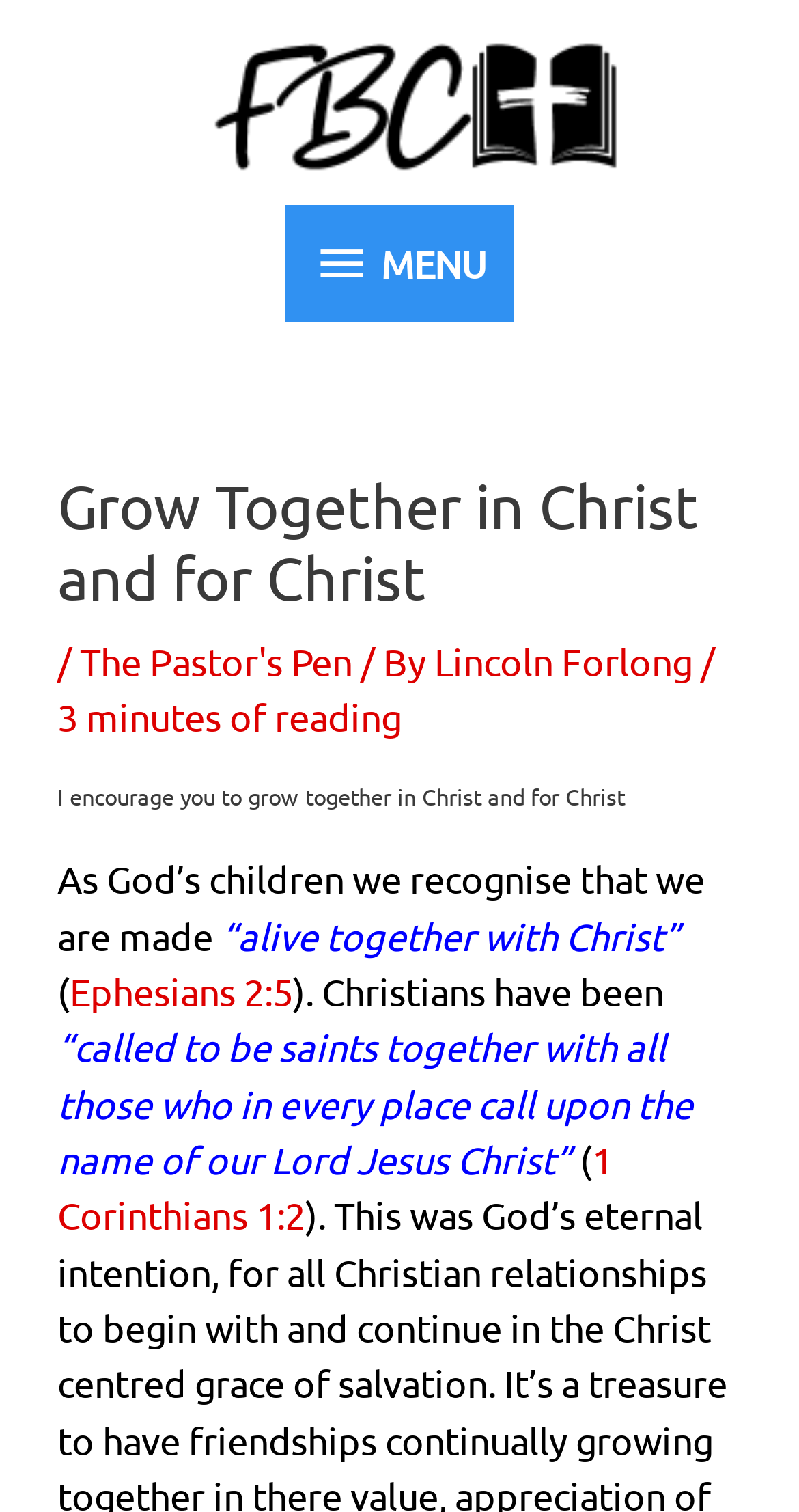Please provide the bounding box coordinates in the format (top-left x, top-left y, bottom-right x, bottom-right y). Remember, all values are floating point numbers between 0 and 1. What is the bounding box coordinate of the region described as: The Pastor's Pen

[0.1, 0.424, 0.441, 0.452]